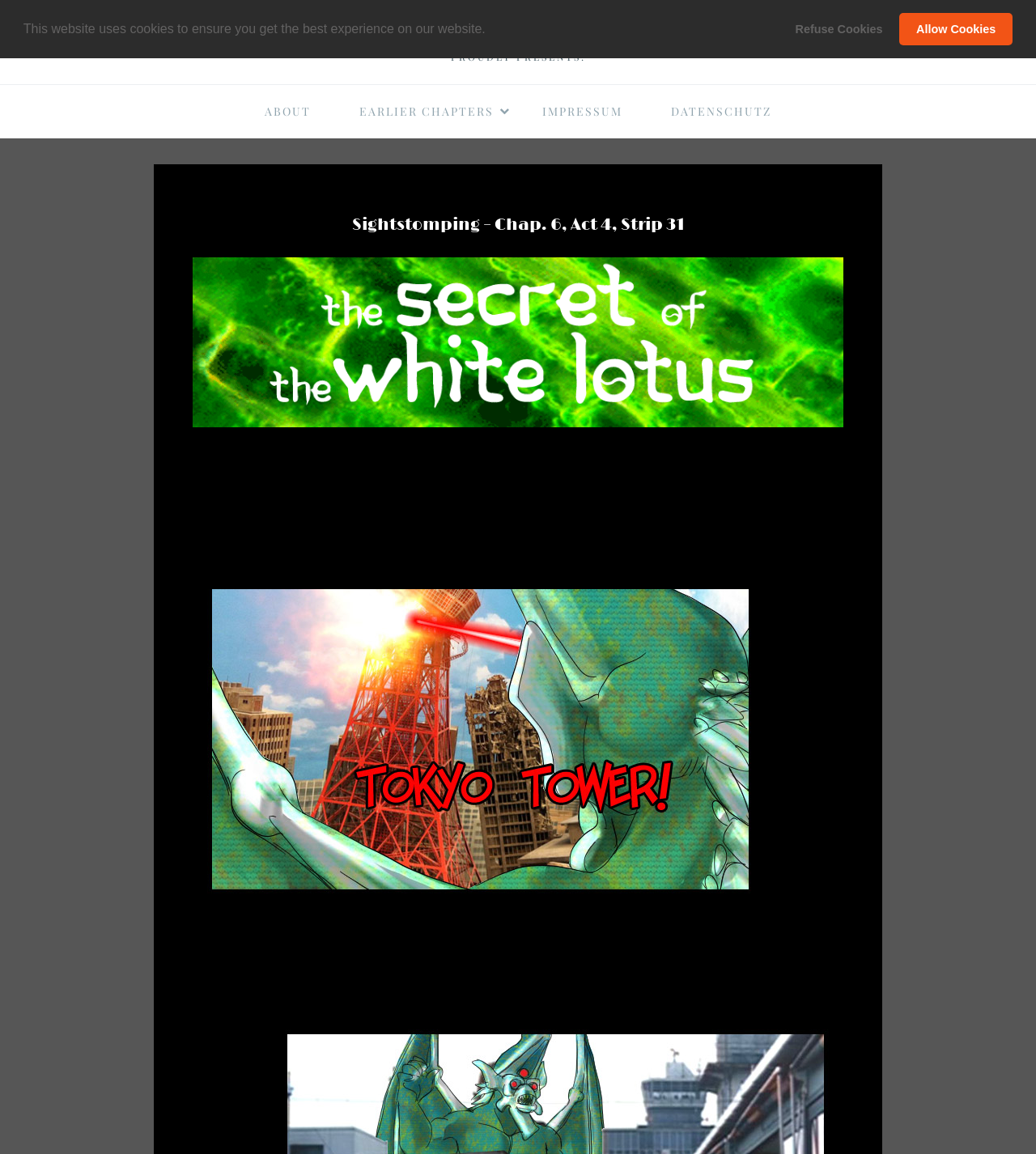Describe all significant elements and features of the webpage.

The webpage is a comic strip page from "The B-Movie Comic" series, specifically Chapter 6, Act 4, Strip 31. At the very top of the page, there is a cookie consent dialog with a message "This website uses cookies to ensure you get the best experience on our website." Below the message, there are three buttons: "learn more about cookies", "deny cookies", and "allow cookies". 

Below the cookie consent dialog, there is a large header section that takes up most of the top half of the page. In the center of this section, the title "THE B-MOVIE COMIC" is displayed prominently. Below the title, the text "PROUDLY PRESENTS:" is written in a smaller font.

On the left side of the page, there are four navigation links: "ABOUT", "EARLIER CHAPTERS", "IMPRESSUM", and "DATENSCHUTZ". These links are arranged vertically, with "ABOUT" at the top and "DATENSCHUTZ" at the bottom.

The main content of the page, the comic strip, is not explicitly described in the accessibility tree, but it is likely located below the header section and navigation links, taking up the majority of the page's content area.